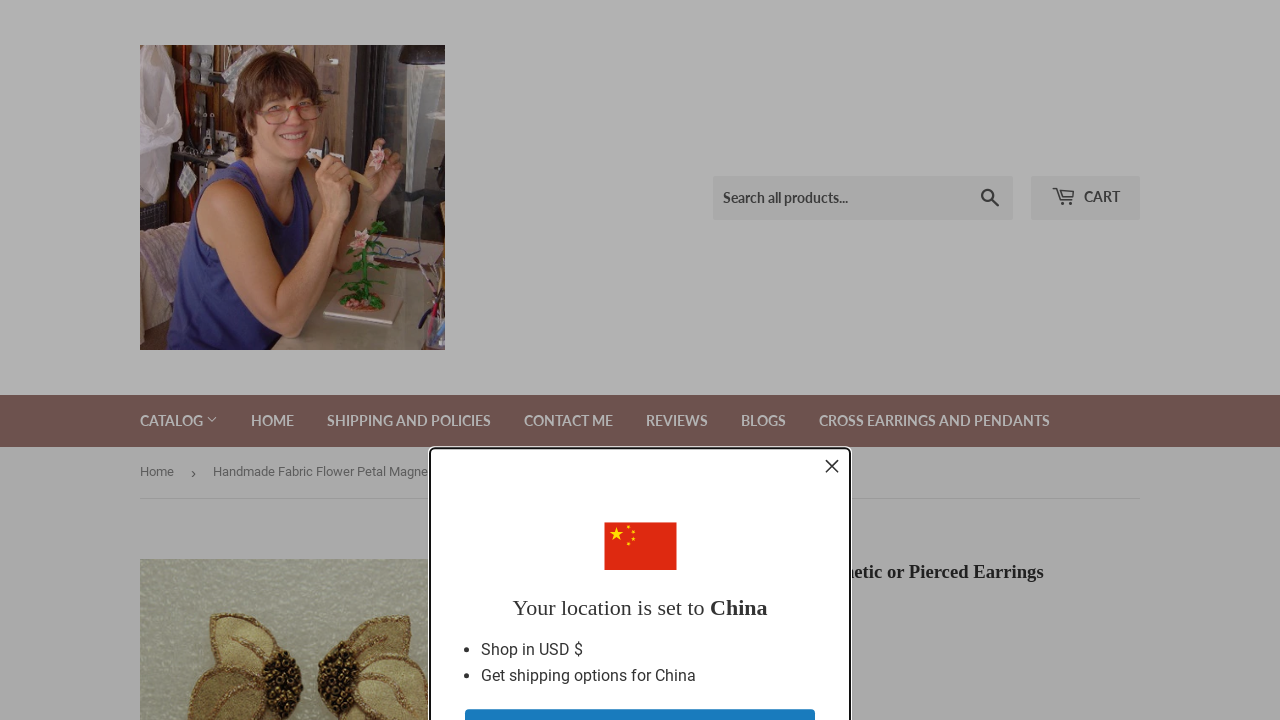What is the category of the earrings?
Look at the screenshot and give a one-word or phrase answer.

Earrings and Brooches